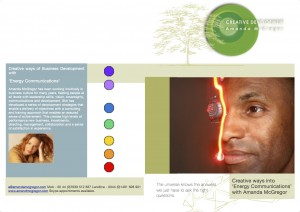Explain the details of the image comprehensively.

This image is part of a marketing leaflet for "Creative Development" by Amanda McGregor, showcasing innovative approaches in business consultancy. It features a blend of text and graphics that emphasize the theme of "Energy Communications." The layout includes a section dedicated to explaining how Amanda McGregor utilizes various intuitive methods to guide entrepreneurs in their personal and professional journeys. 

The upper section displays the logo of "Creative Development," while the left side presents a photograph of Amanda, suggesting her connection to the services offered. The right side highlights a close-up of a male figure's face with vivid light streaks, symbolizing the concept of energy and intuition involved in her coaching process. The overall design integrates vibrant colors and visual elements that reflect creativity, making it visually appealing for potential clients seeking innovative business strategies. 

Below the images, there are contact details and a brief invitation for inquiries, emphasizing the personalized and interactive nature of Amanda McGregor's consultancy approach.